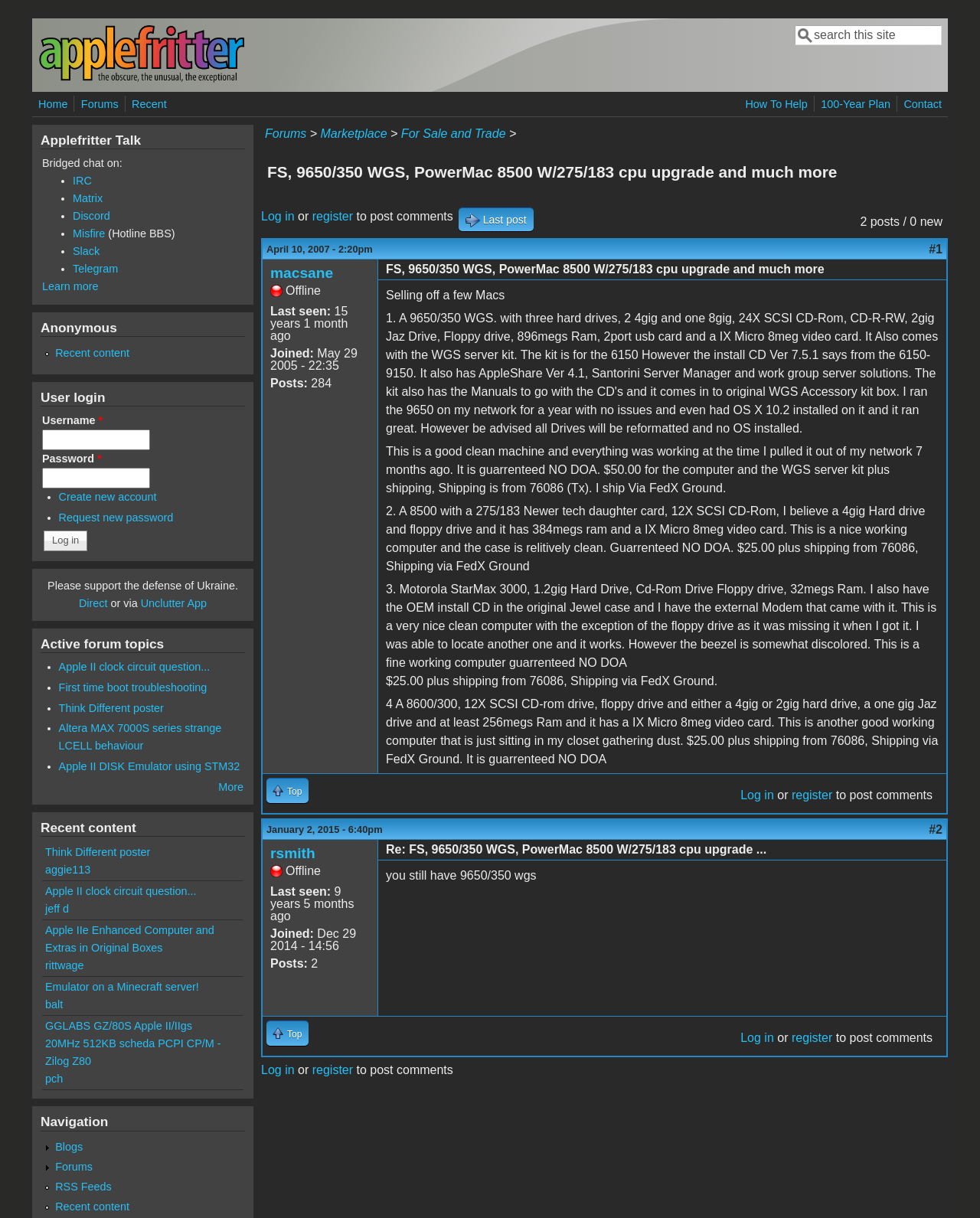Determine the bounding box coordinates for the area you should click to complete the following instruction: "Check the last post".

[0.468, 0.17, 0.544, 0.19]